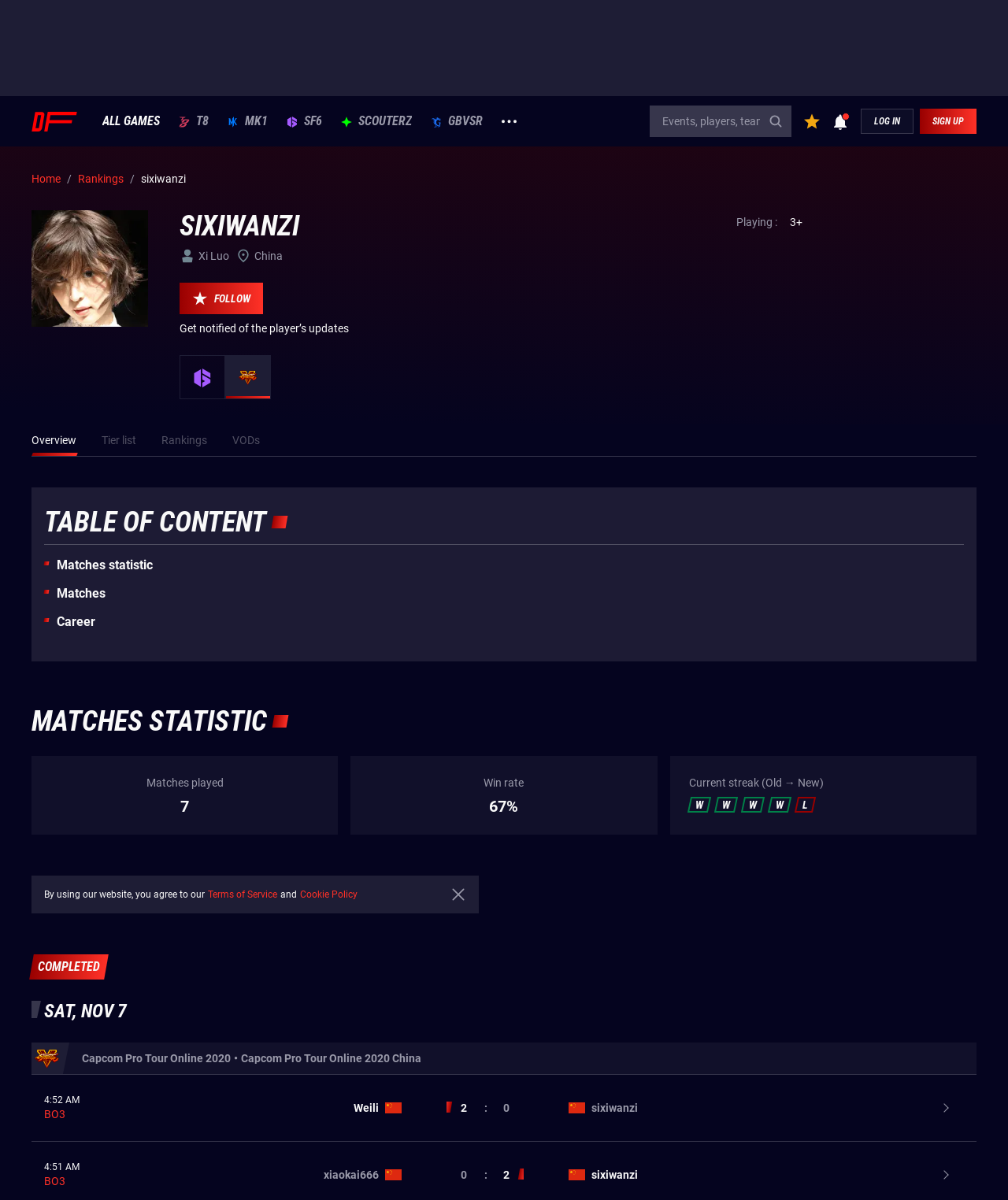Extract the bounding box coordinates for the described element: "placeholder="Events, players, teams, news"". The coordinates should be represented as four float numbers between 0 and 1: [left, top, right, bottom].

[0.645, 0.088, 0.785, 0.114]